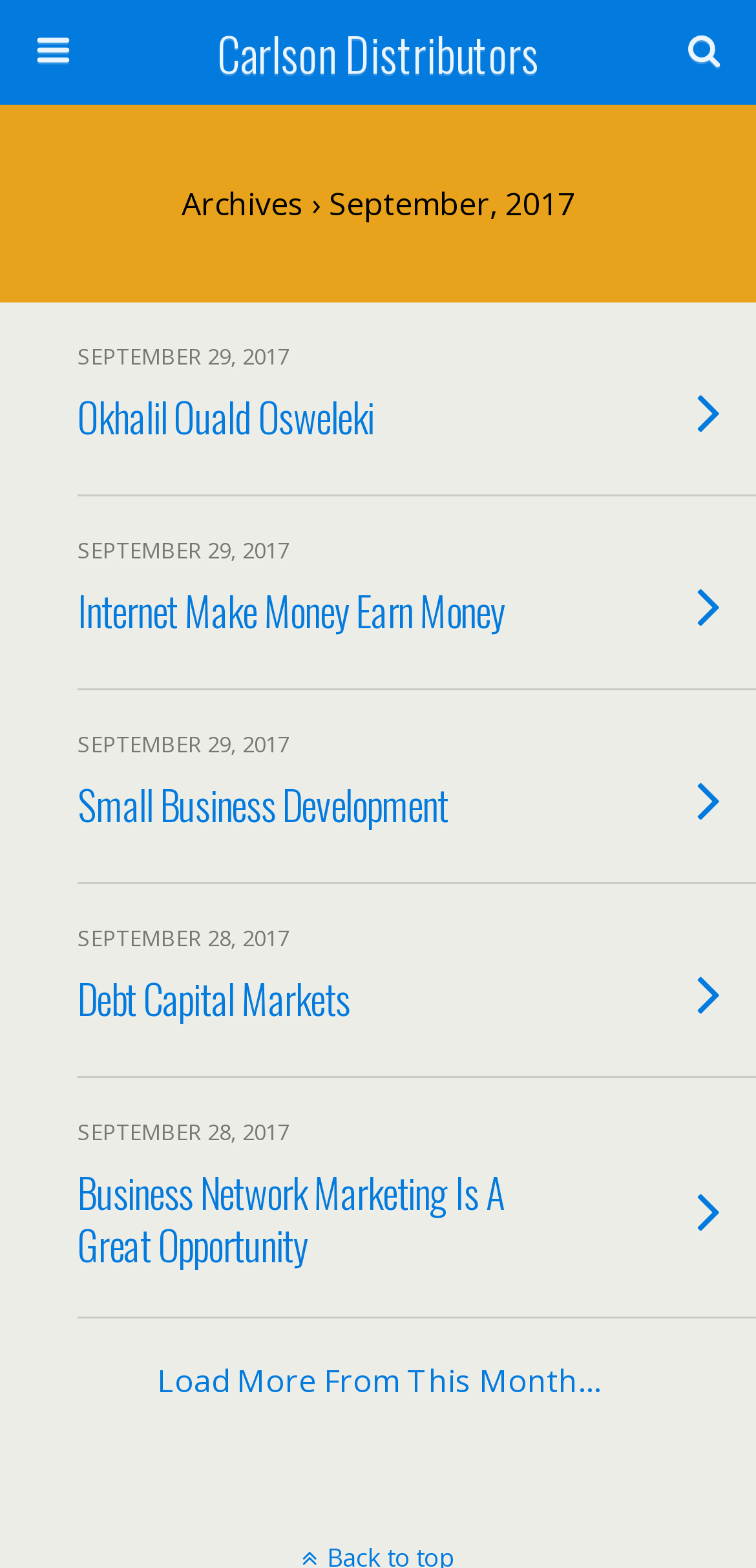Please indicate the bounding box coordinates for the clickable area to complete the following task: "contact us". The coordinates should be specified as four float numbers between 0 and 1, i.e., [left, top, right, bottom].

None